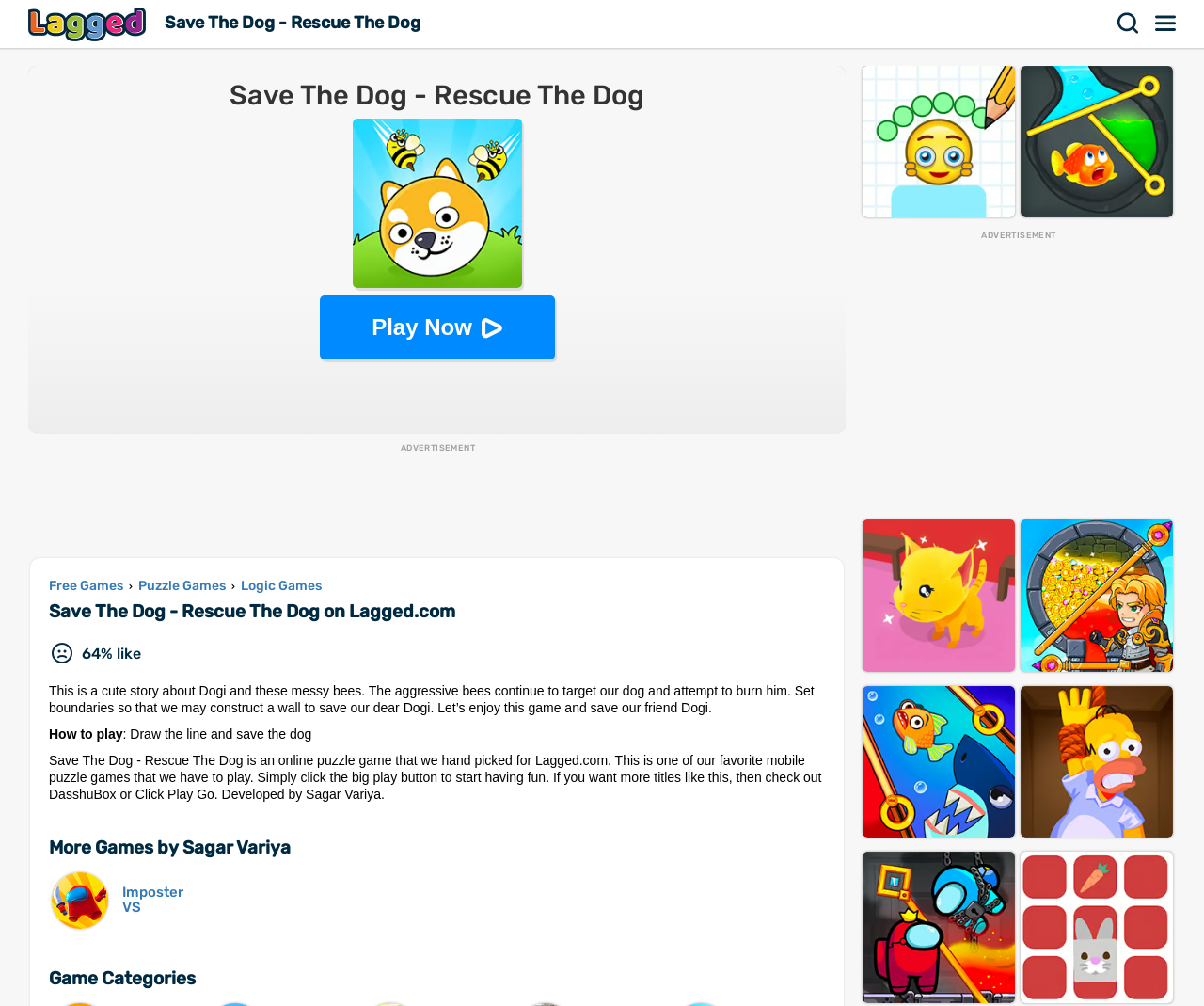Please determine the heading text of this webpage.

Save The Dog - Rescue The Dog